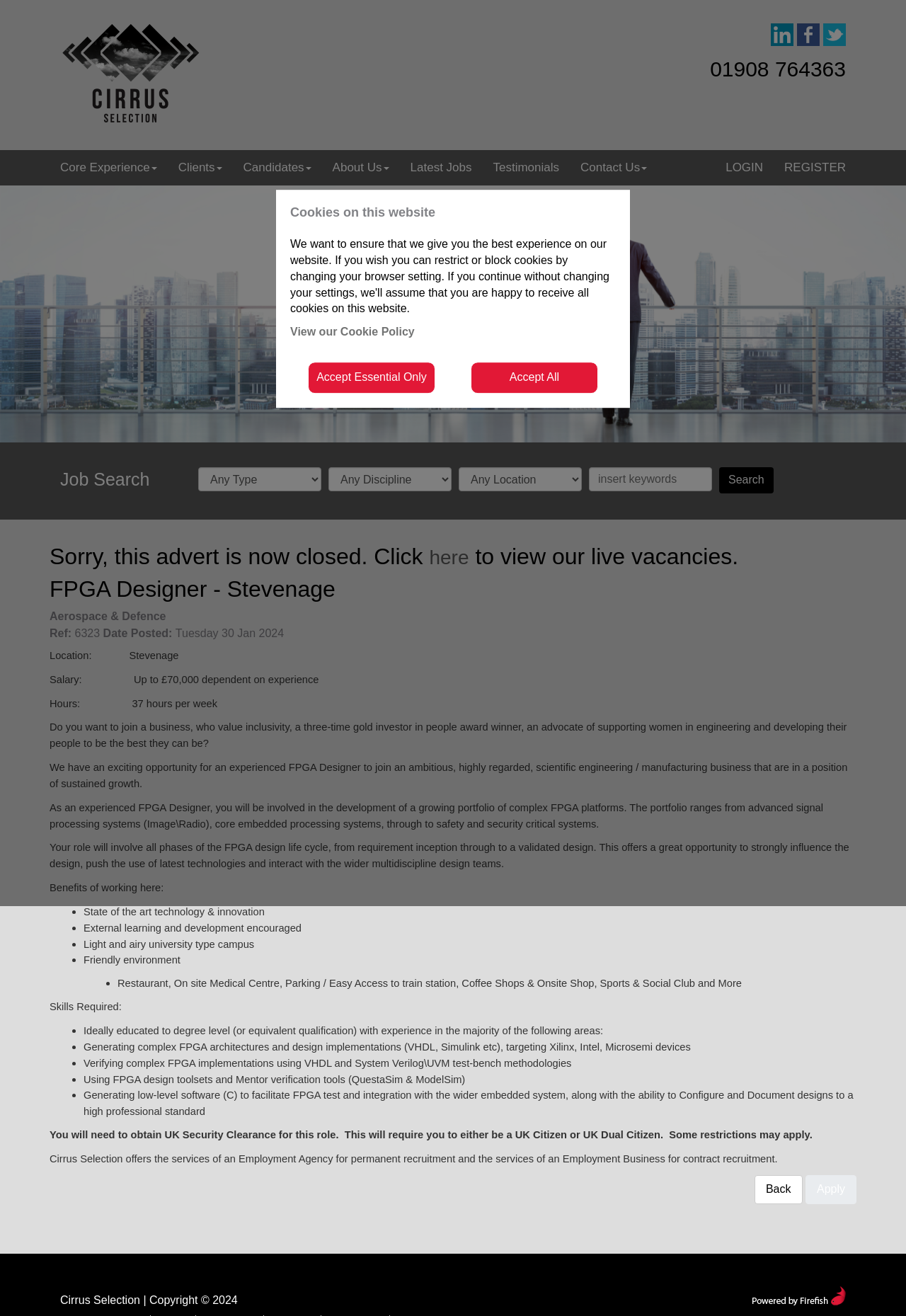What is the headline of the webpage?

FPGA Designer - Stevenage